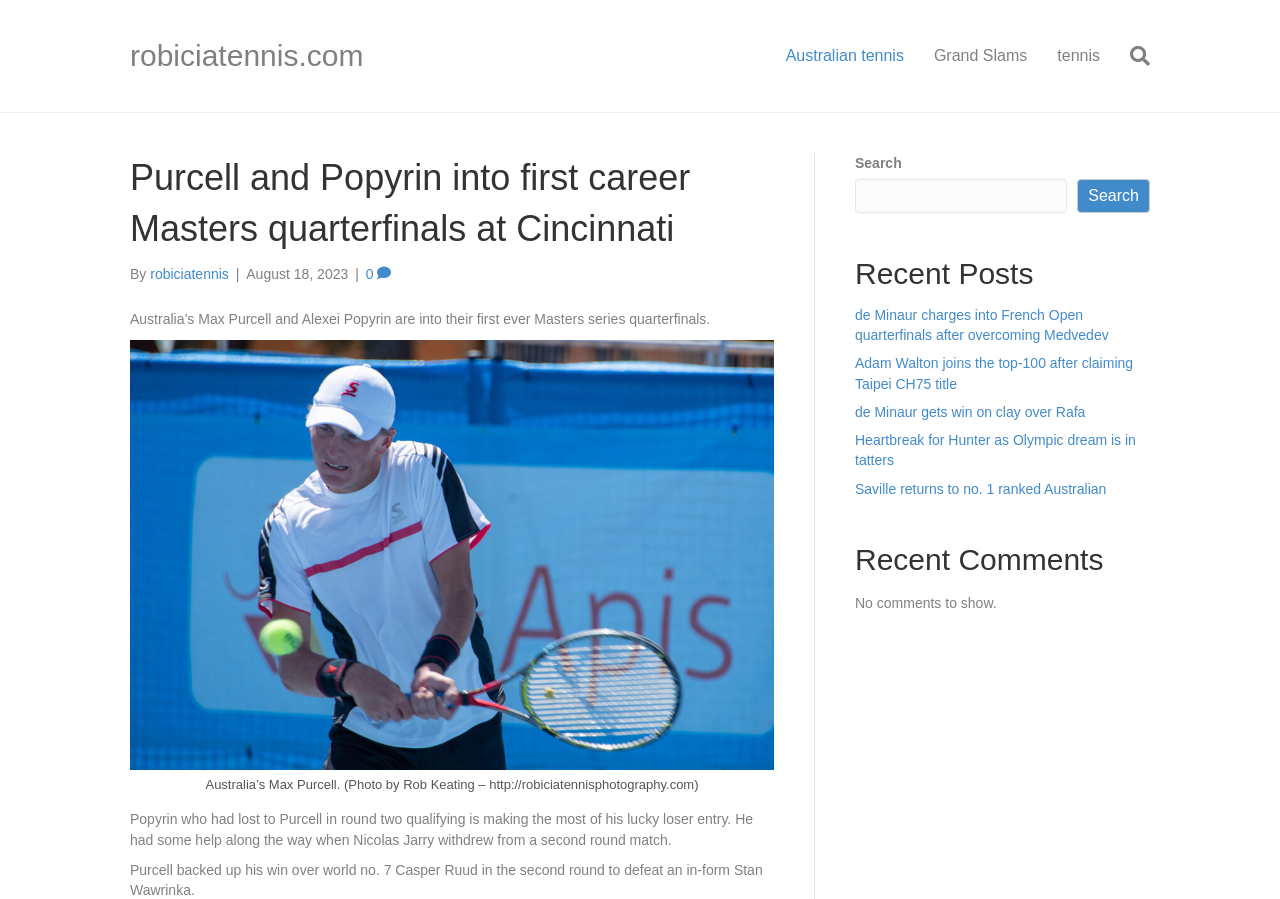Reply to the question with a single word or phrase:
What is the current ranking of Adam Walton?

top-100